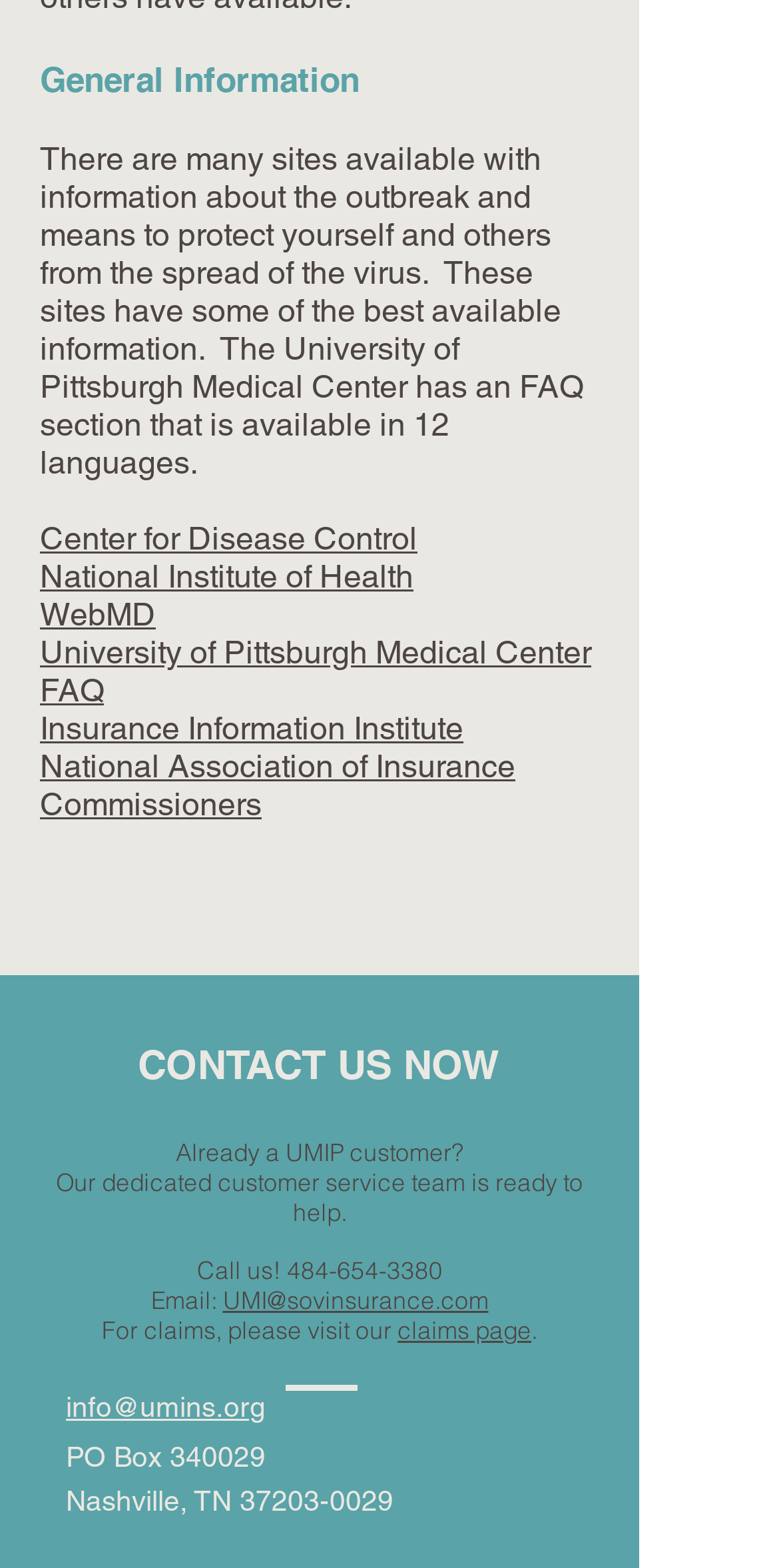Find the bounding box coordinates of the clickable element required to execute the following instruction: "Follow on Instagram". Provide the coordinates as four float numbers between 0 and 1, i.e., [left, top, right, bottom].

None